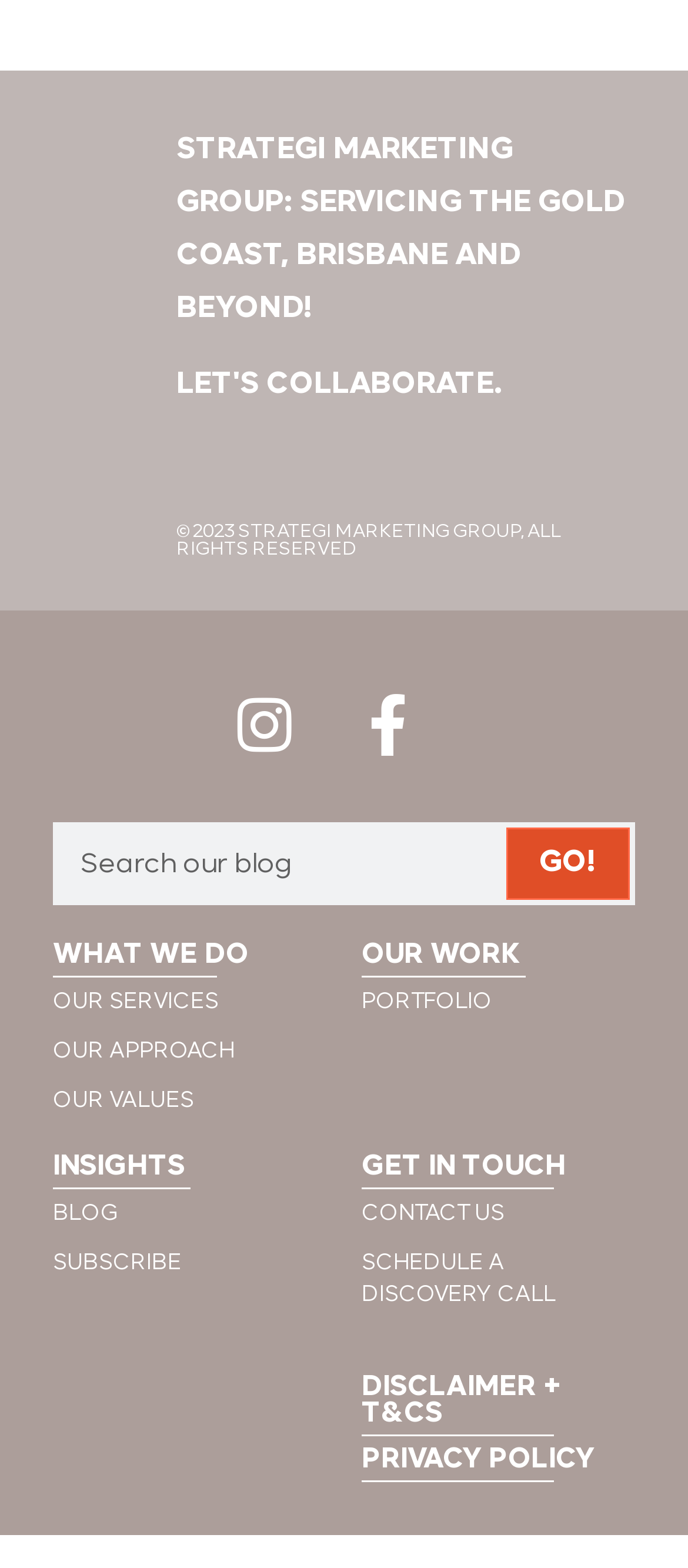Identify the bounding box coordinates of the clickable region required to complete the instruction: "Contact us". The coordinates should be given as four float numbers within the range of 0 and 1, i.e., [left, top, right, bottom].

[0.526, 0.764, 0.923, 0.784]